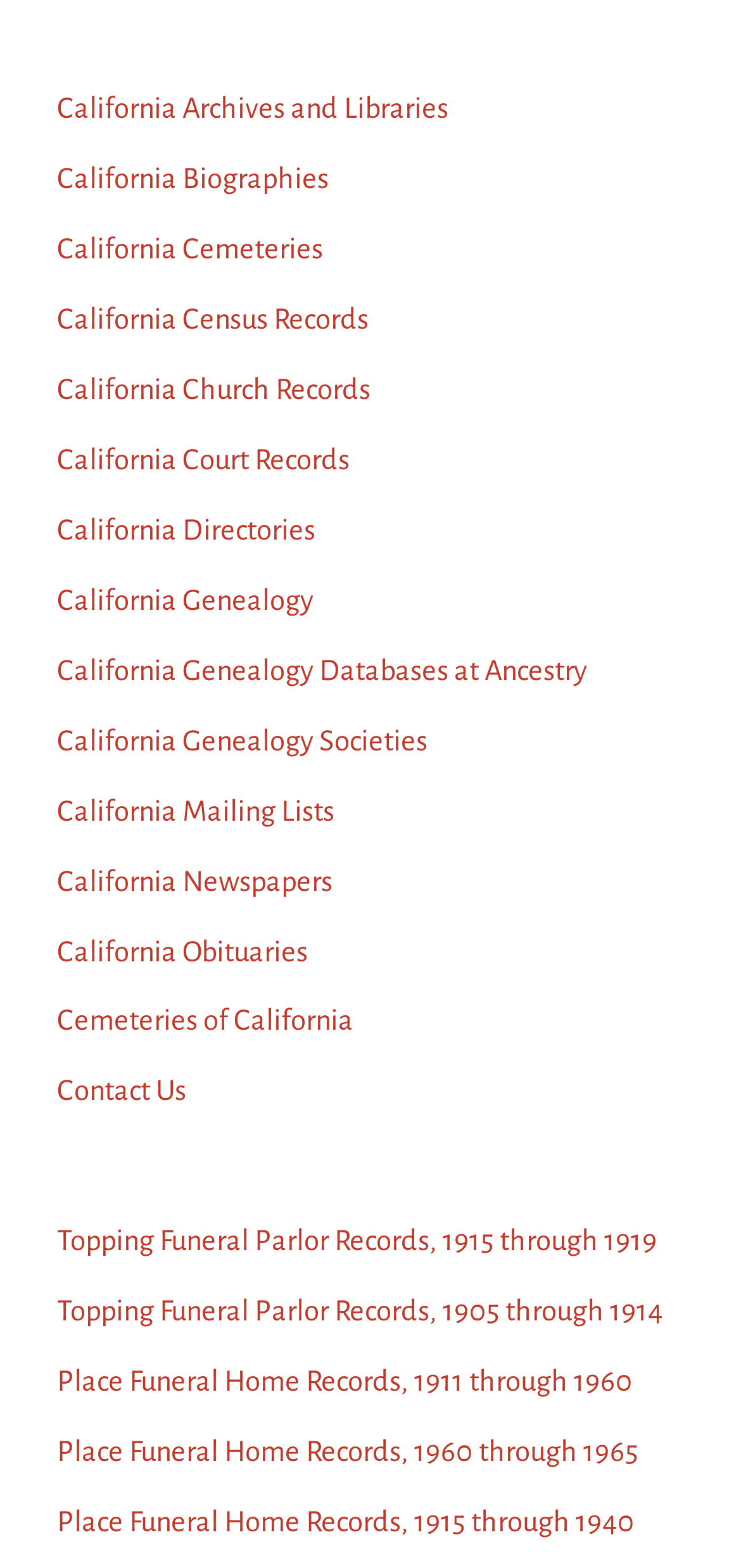Give a one-word or short-phrase answer to the following question: 
What is the last link on the webpage?

Place Funeral Home Records, 1915 through 1940